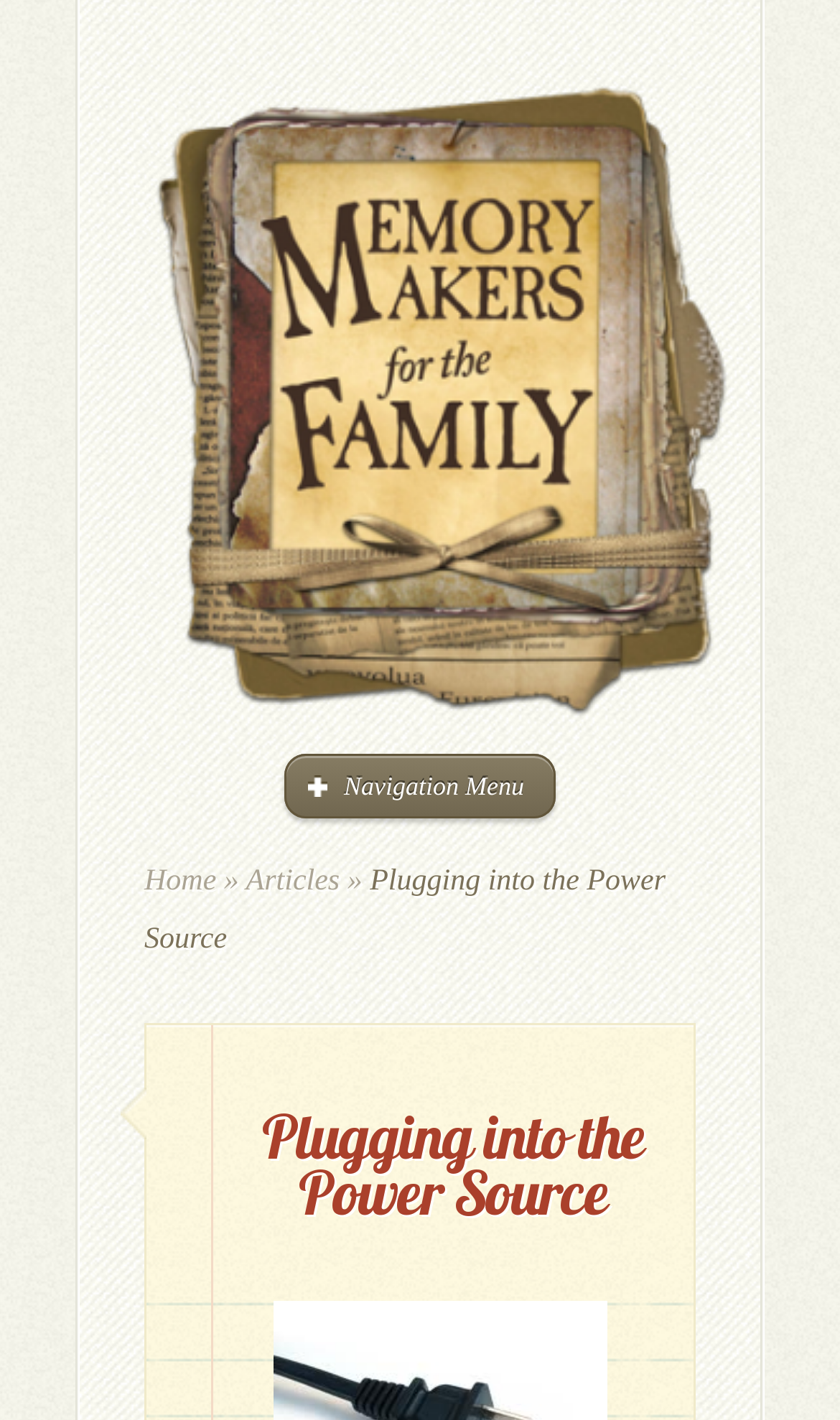Please give a concise answer to this question using a single word or phrase: 
What is the position of the image on the webpage?

Top